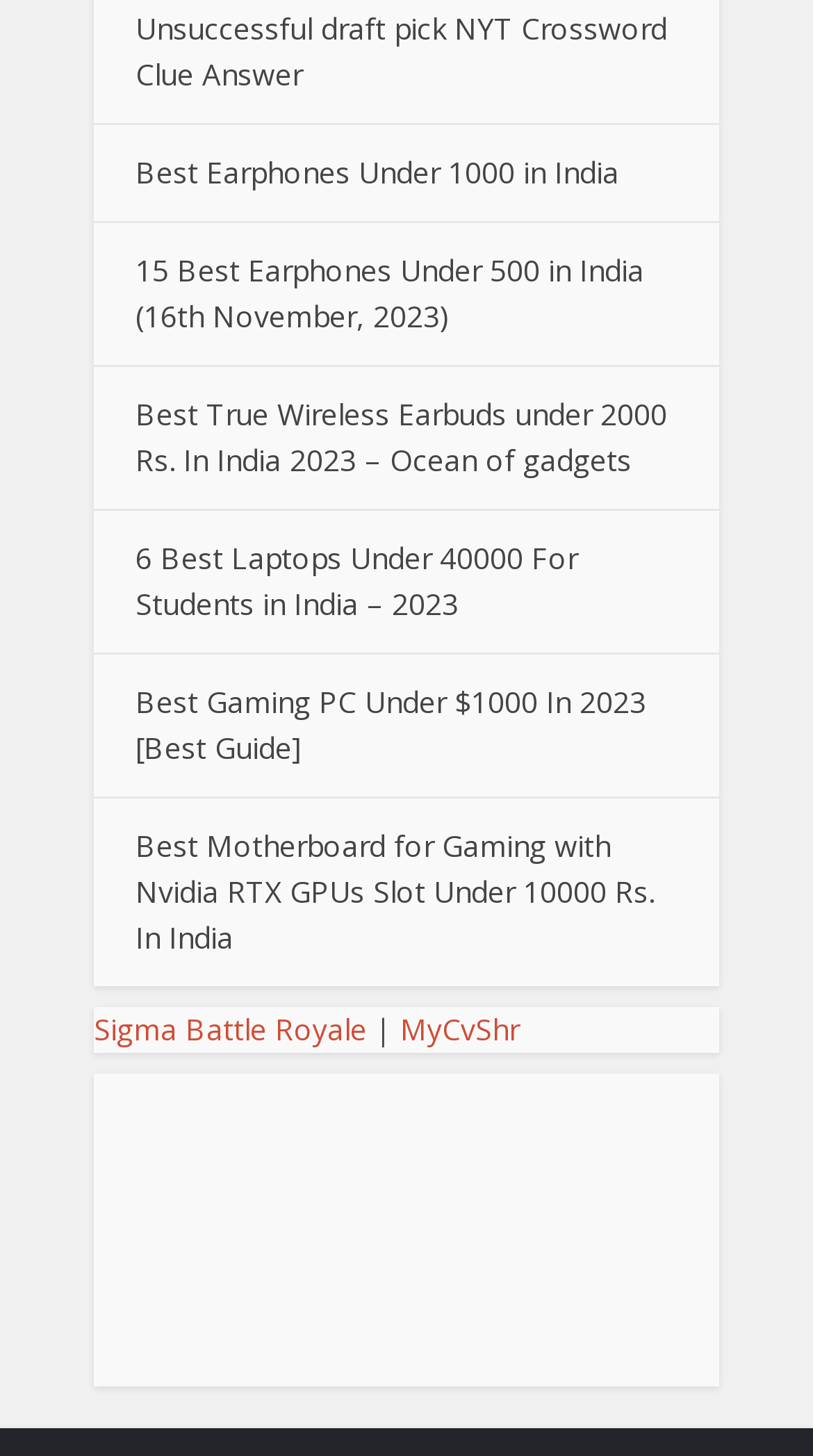Select the bounding box coordinates of the element I need to click to carry out the following instruction: "Check the DMCA.com Protection Status".

[0.115, 0.828, 0.885, 0.855]